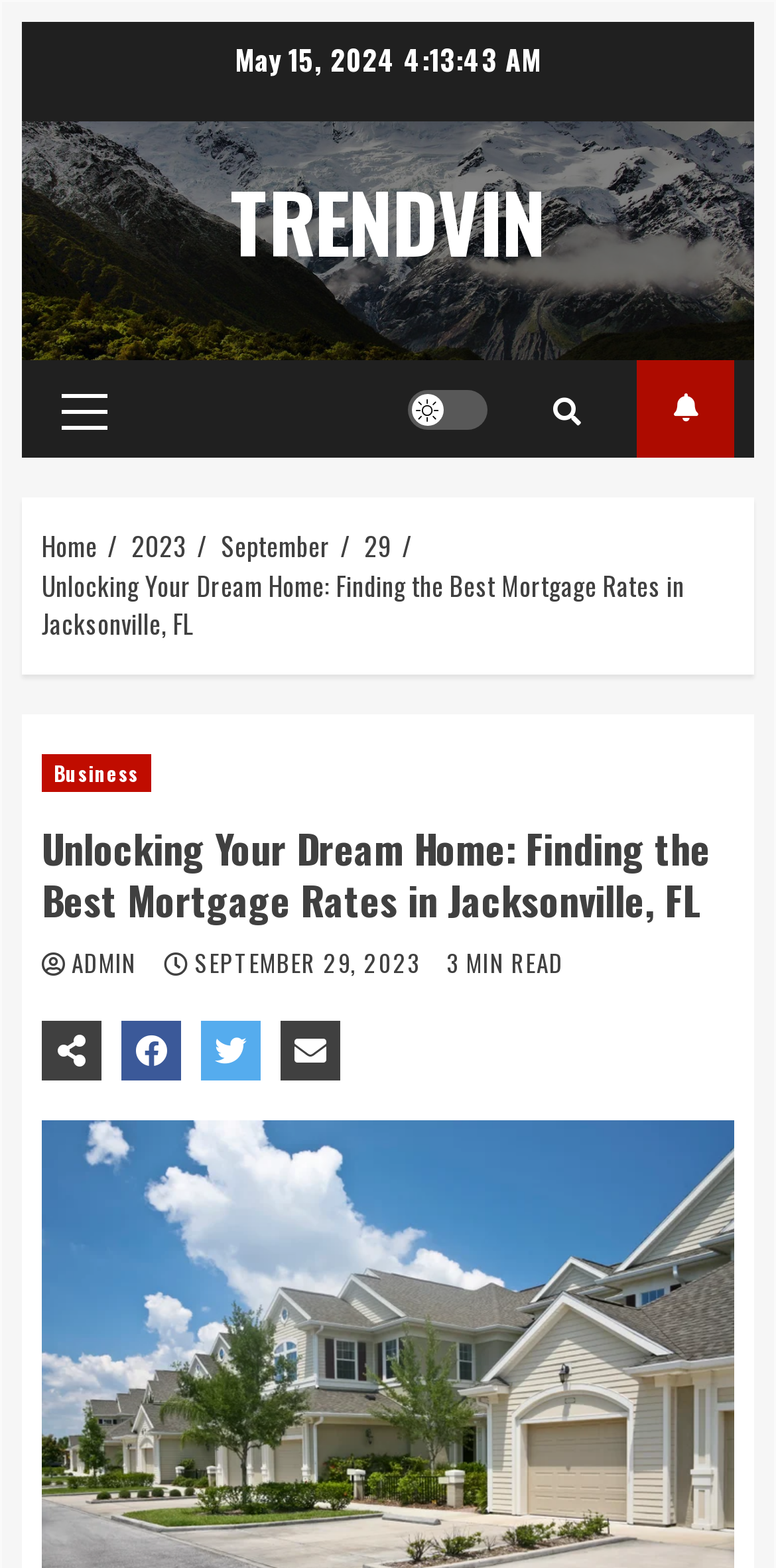Please answer the following query using a single word or phrase: 
What is the date of the current article?

May 15, 2024